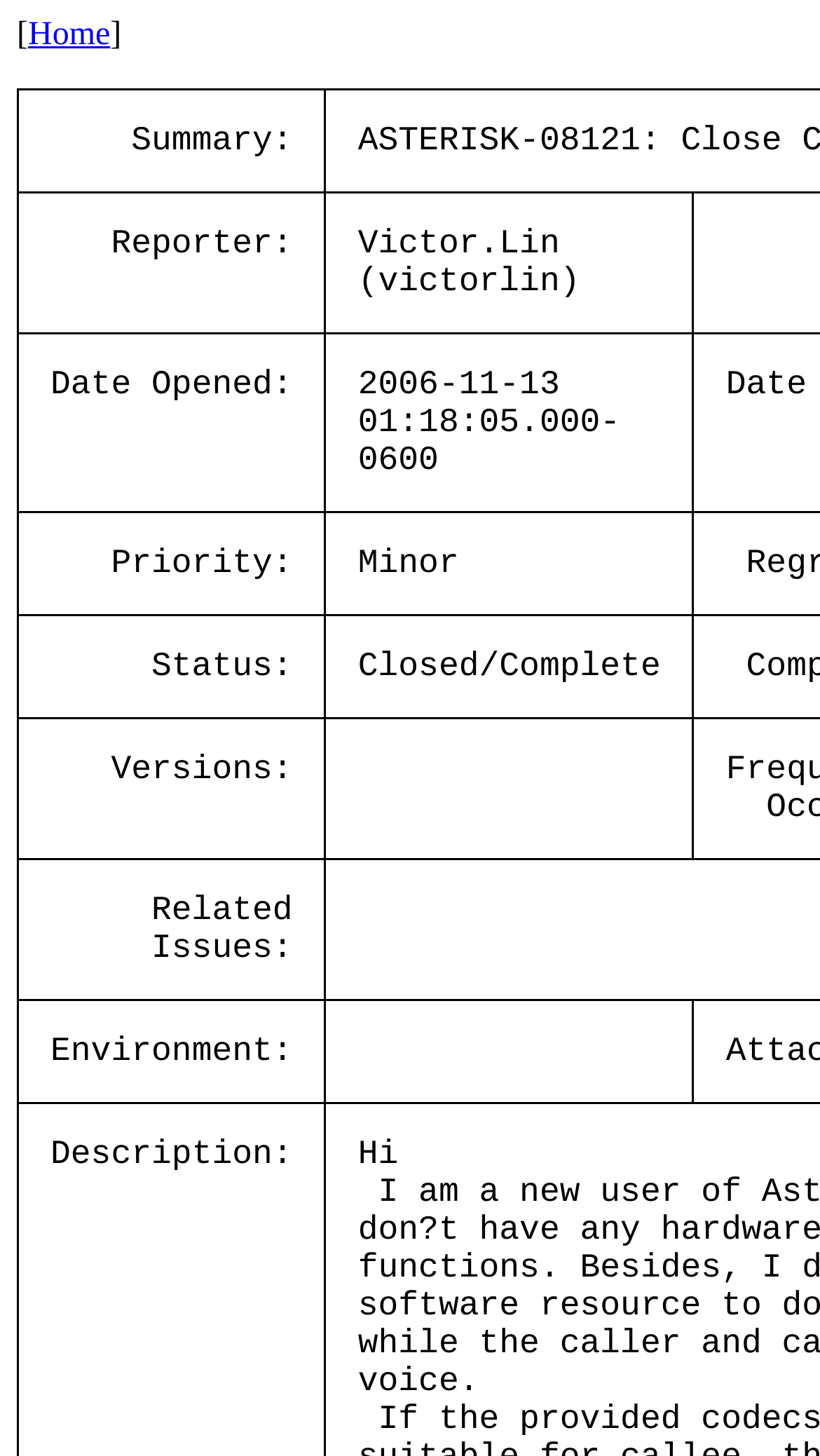Can you look at the image and give a comprehensive answer to the question:
When was the issue opened?

I found the answer by examining the gridcell with the label 'Date Opened:' and its corresponding value, which is '2006-11-13 01:18:05.000-0600'.